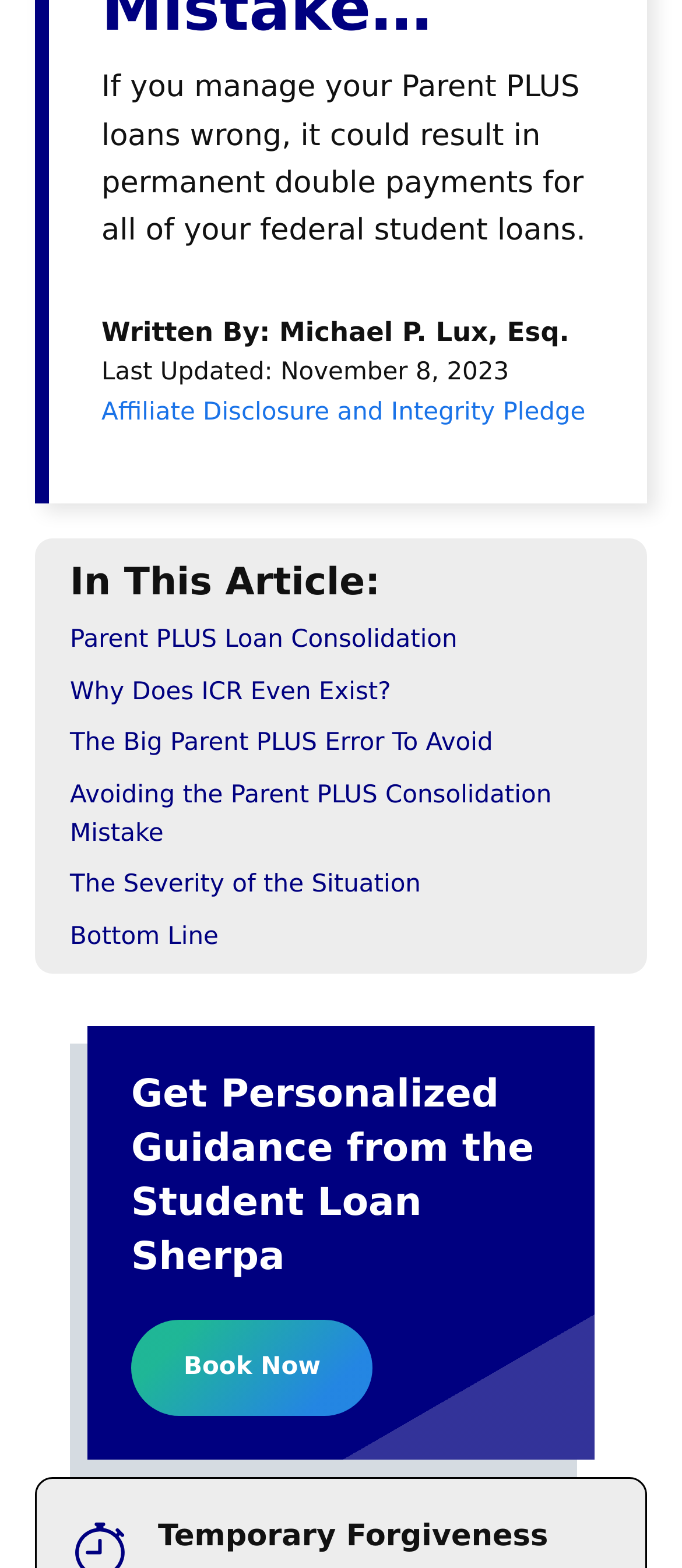From the element description: "Bottom Line", extract the bounding box coordinates of the UI element. The coordinates should be expressed as four float numbers between 0 and 1, in the order [left, top, right, bottom].

[0.103, 0.588, 0.32, 0.606]